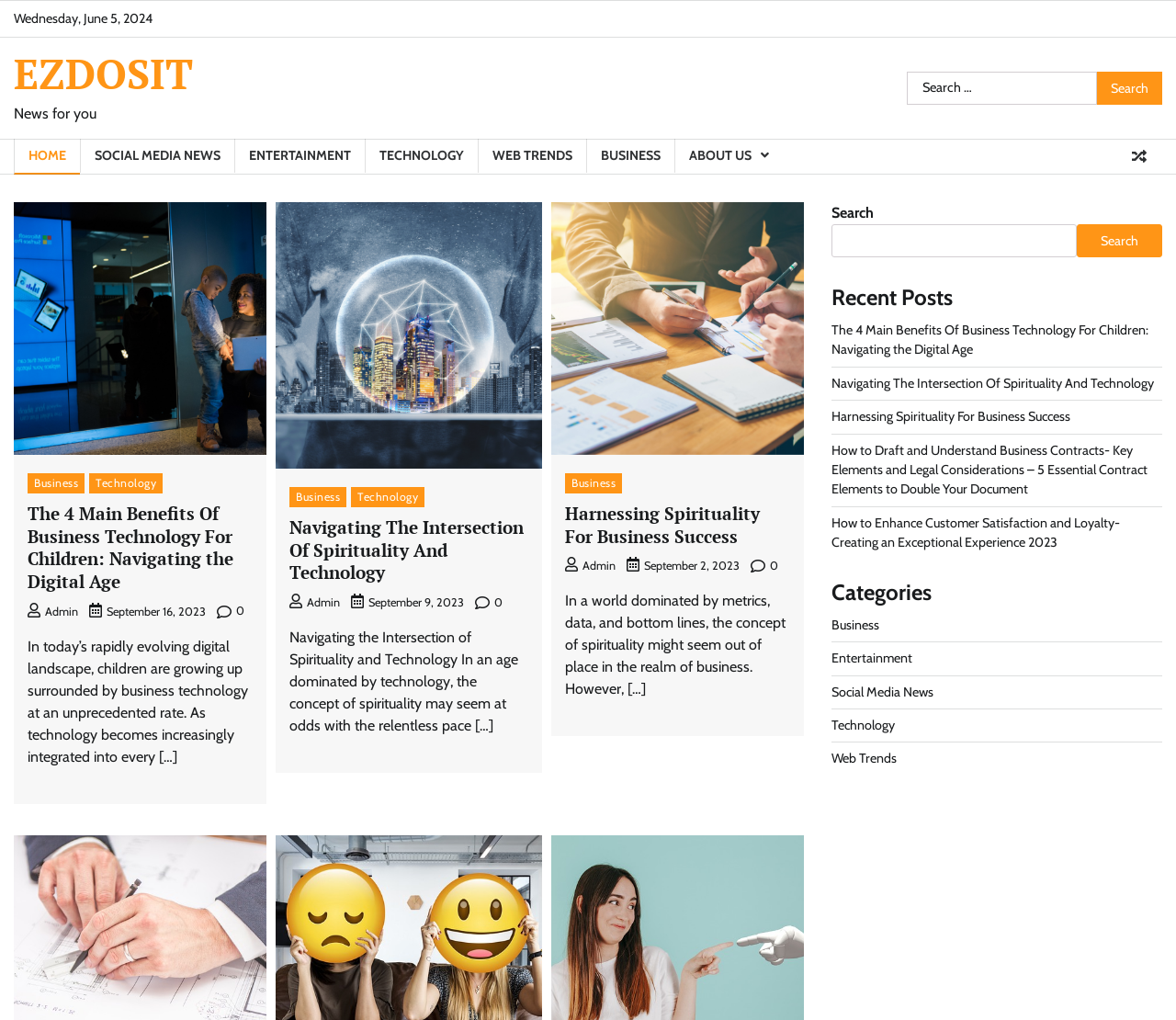What is the purpose of the search box?
Refer to the image and respond with a one-word or short-phrase answer.

To search for content